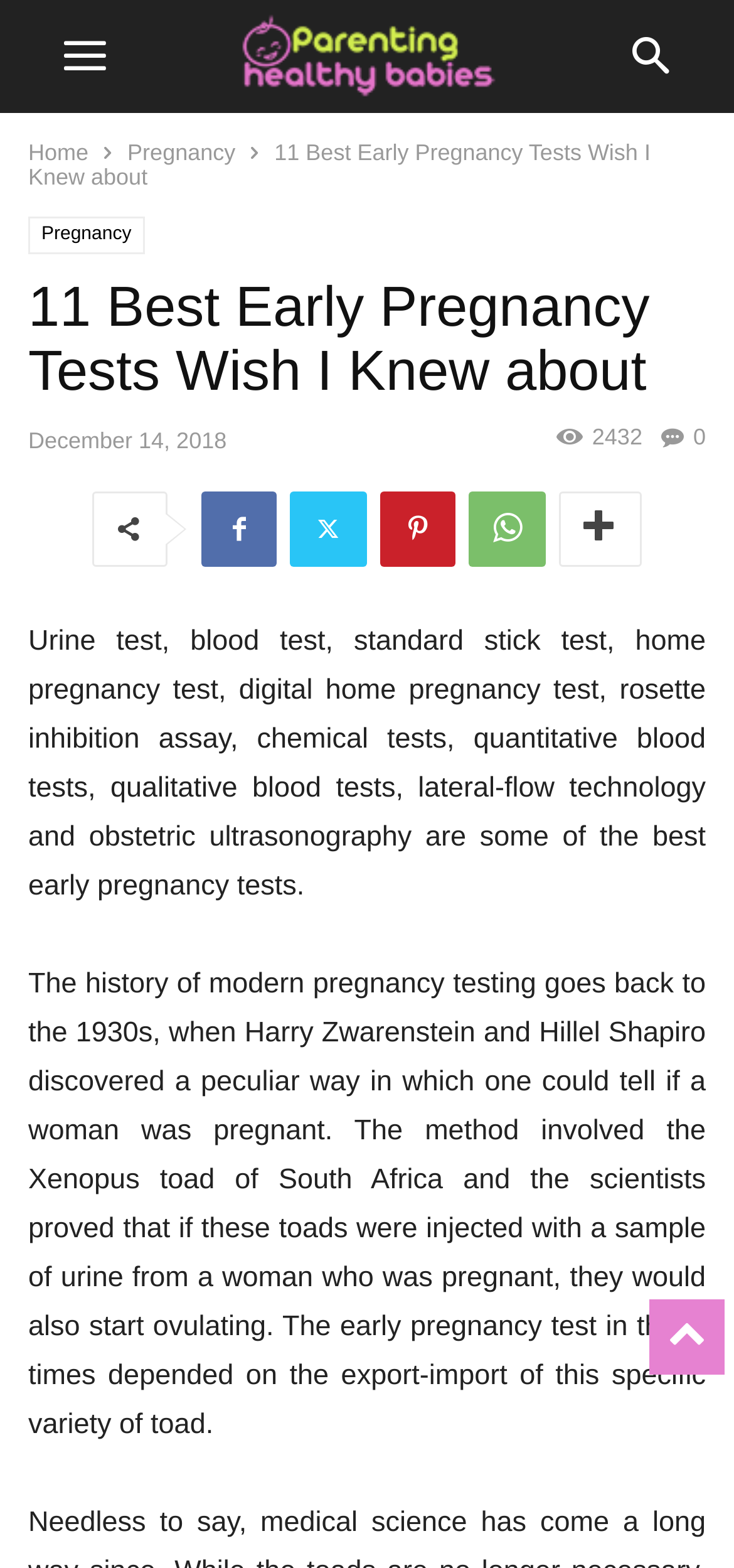Determine the bounding box coordinates for the clickable element to execute this instruction: "view more options". Provide the coordinates as four float numbers between 0 and 1, i.e., [left, top, right, bottom].

[0.274, 0.314, 0.377, 0.362]